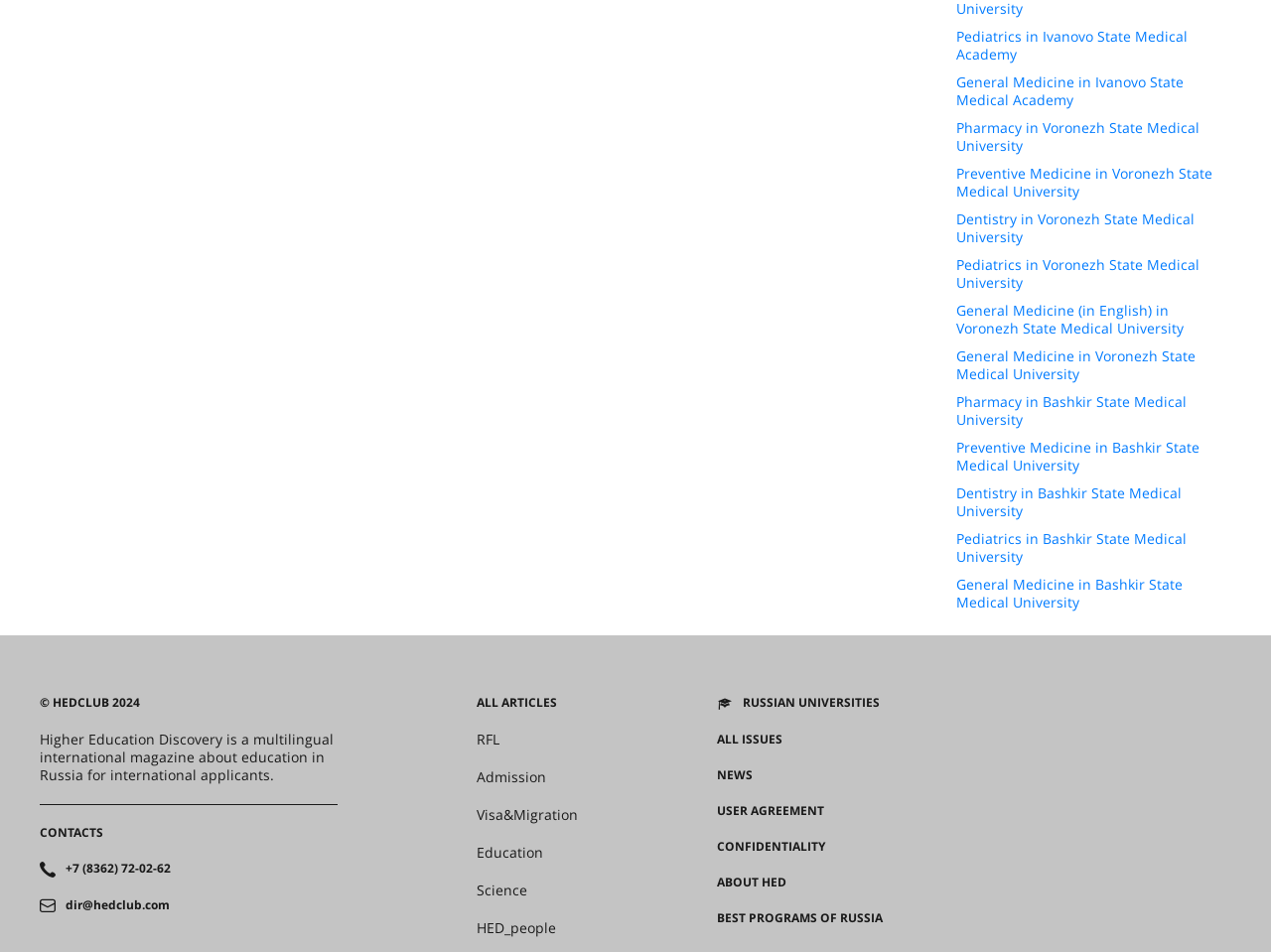Provide the bounding box coordinates of the UI element that matches the description: "Admission".

[0.375, 0.807, 0.43, 0.826]